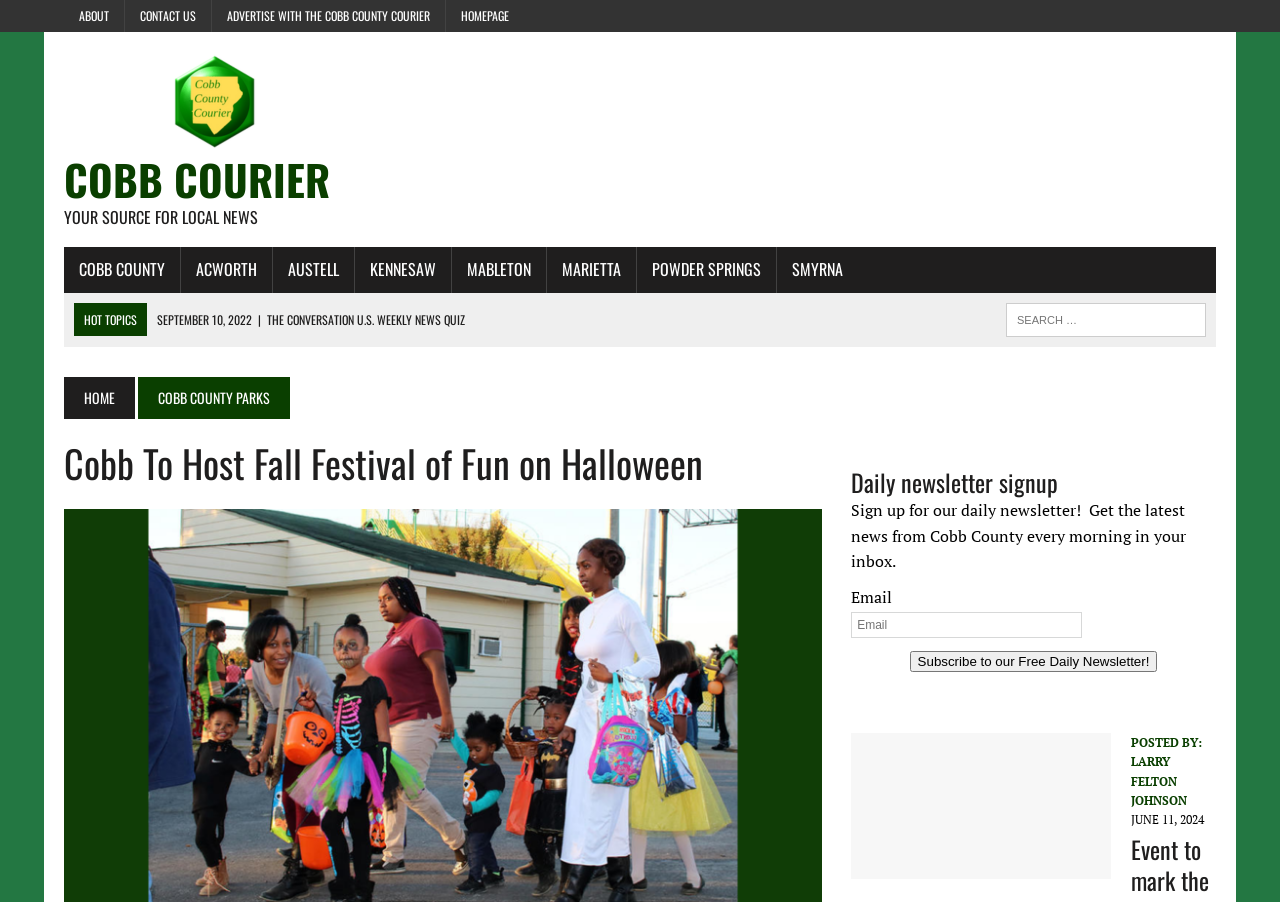Please identify the bounding box coordinates of the element's region that should be clicked to execute the following instruction: "Visit COBB COUNTY PARKS page". The bounding box coordinates must be four float numbers between 0 and 1, i.e., [left, top, right, bottom].

[0.108, 0.418, 0.227, 0.465]